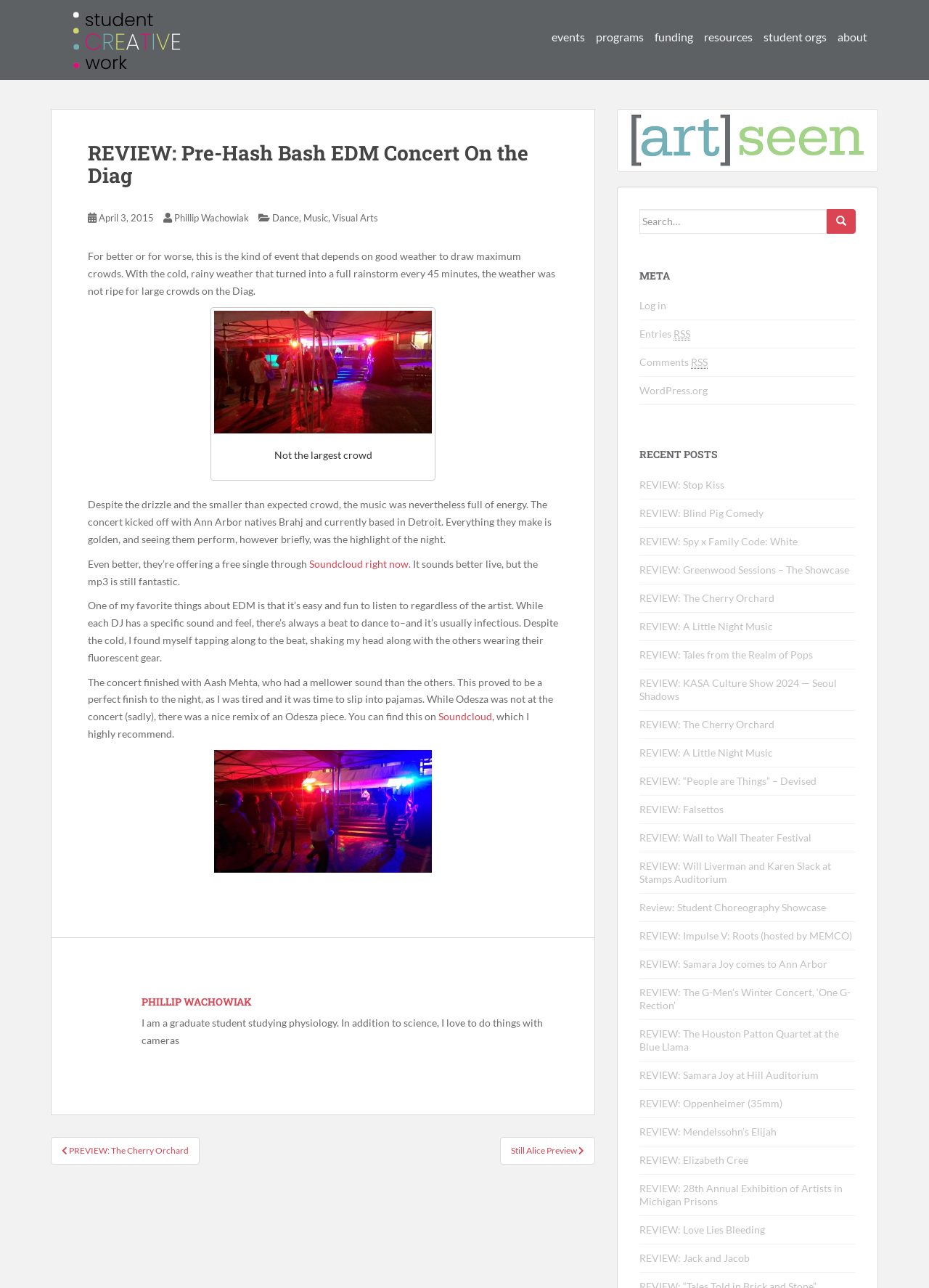Please determine the bounding box coordinates of the element's region to click for the following instruction: "Search for something".

[0.688, 0.162, 0.89, 0.181]